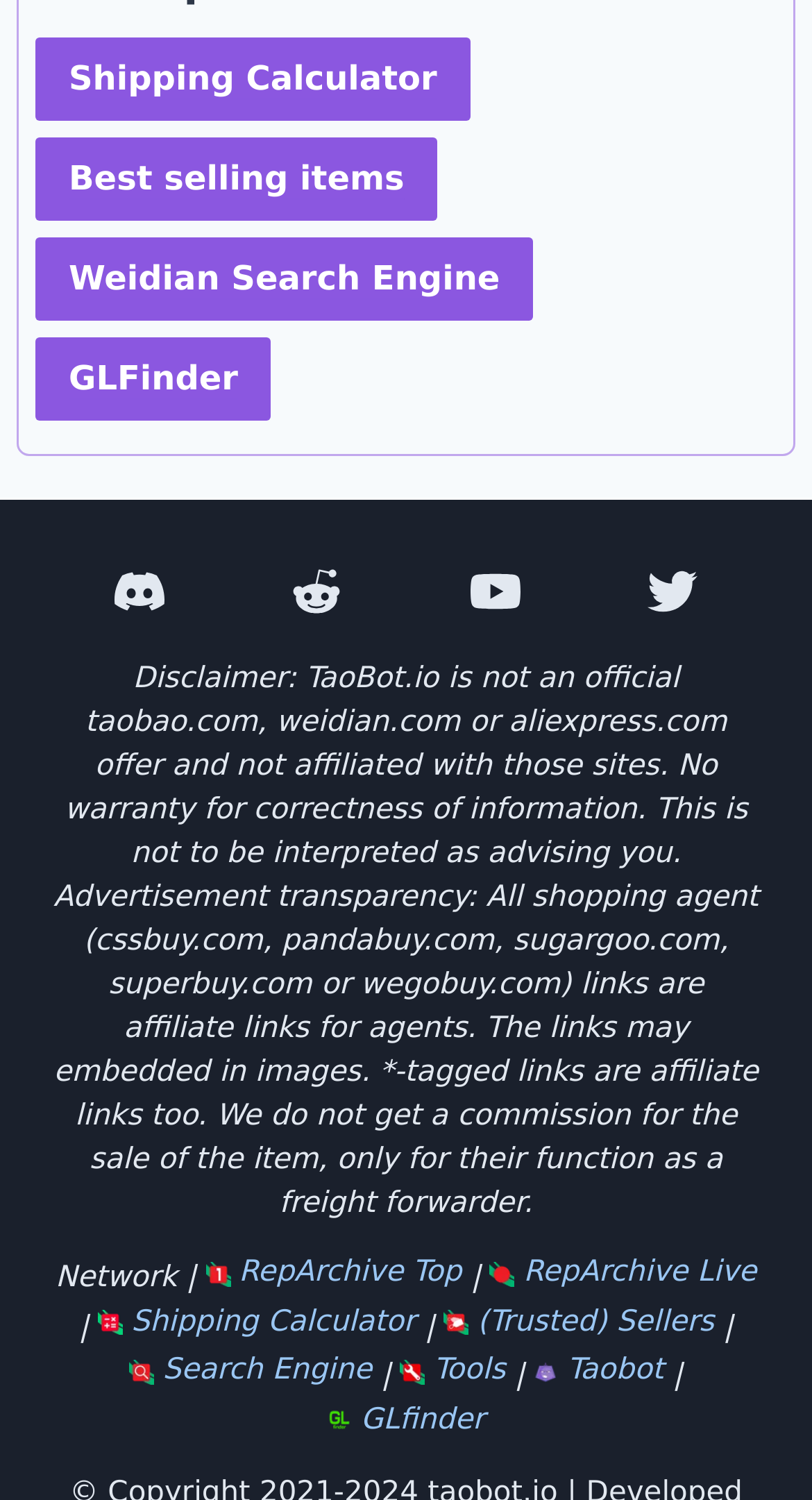Determine the bounding box coordinates for the area that should be clicked to carry out the following instruction: "Go to RepArchive Top".

[0.253, 0.834, 0.569, 0.863]